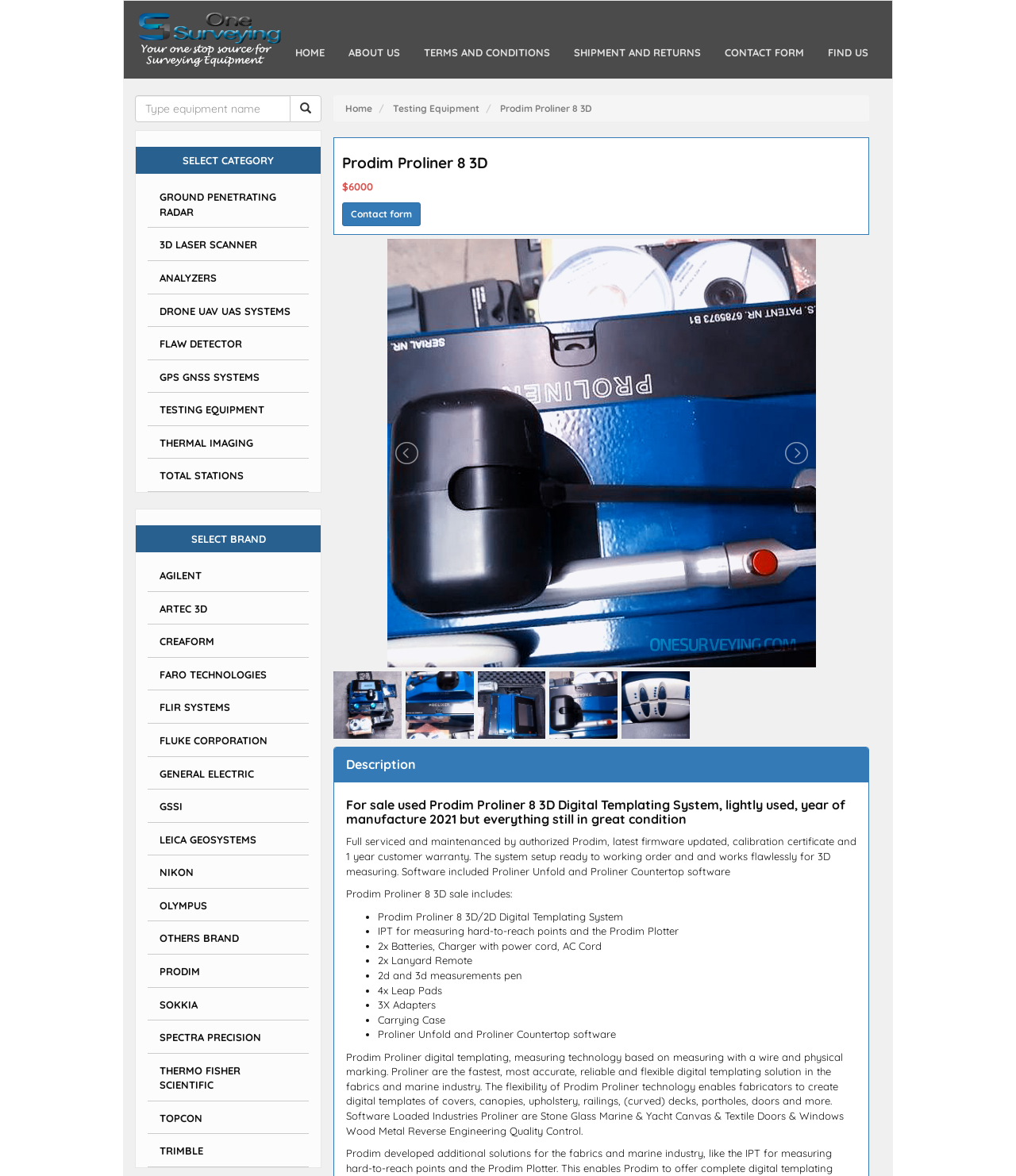Provide the bounding box for the UI element matching this description: "Prodim Proliner 8 3D sale".

[0.341, 0.754, 0.461, 0.765]